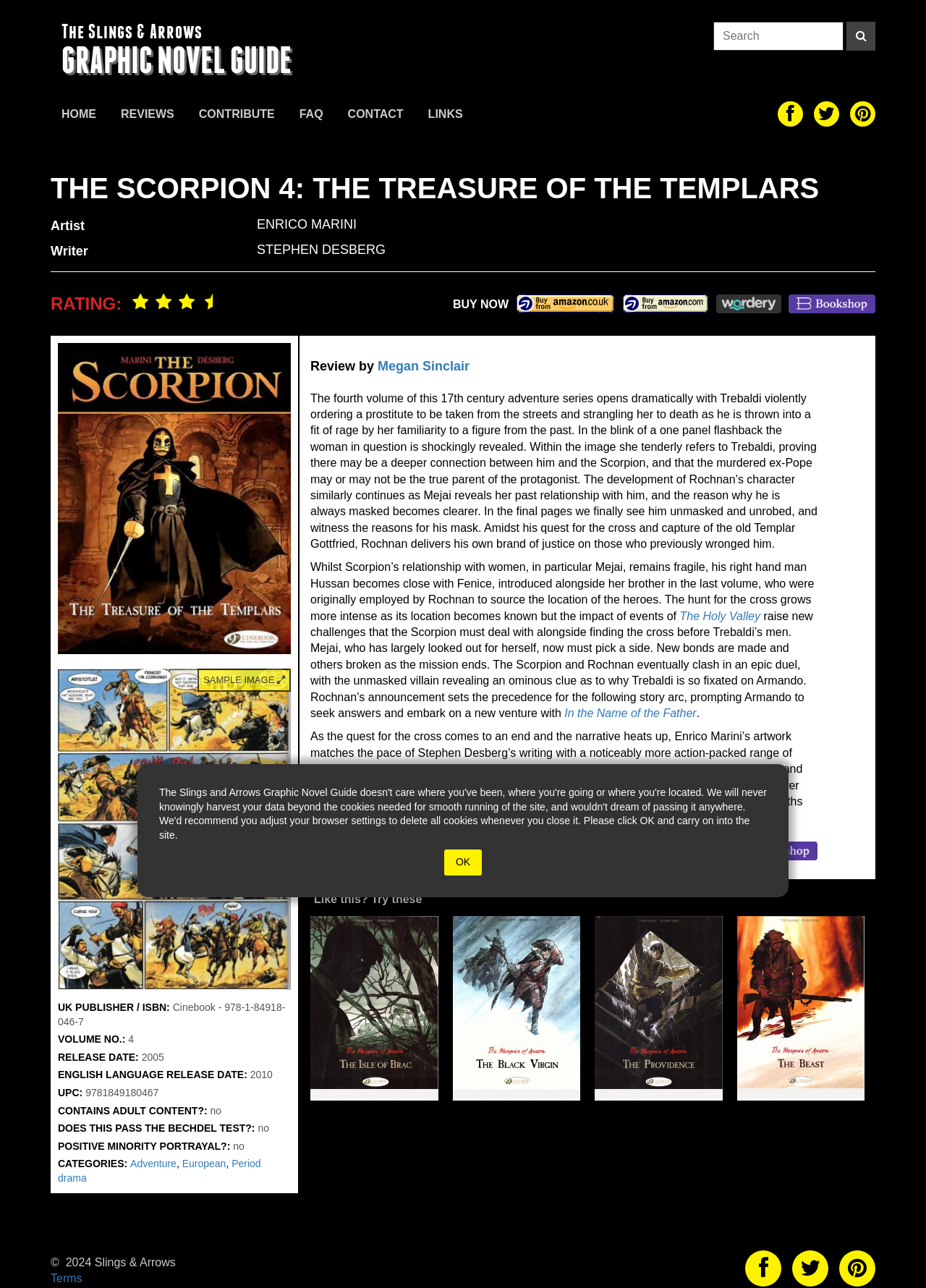Respond to the question below with a concise word or phrase:
Who is the artist of the graphic novel?

Enrico Marini